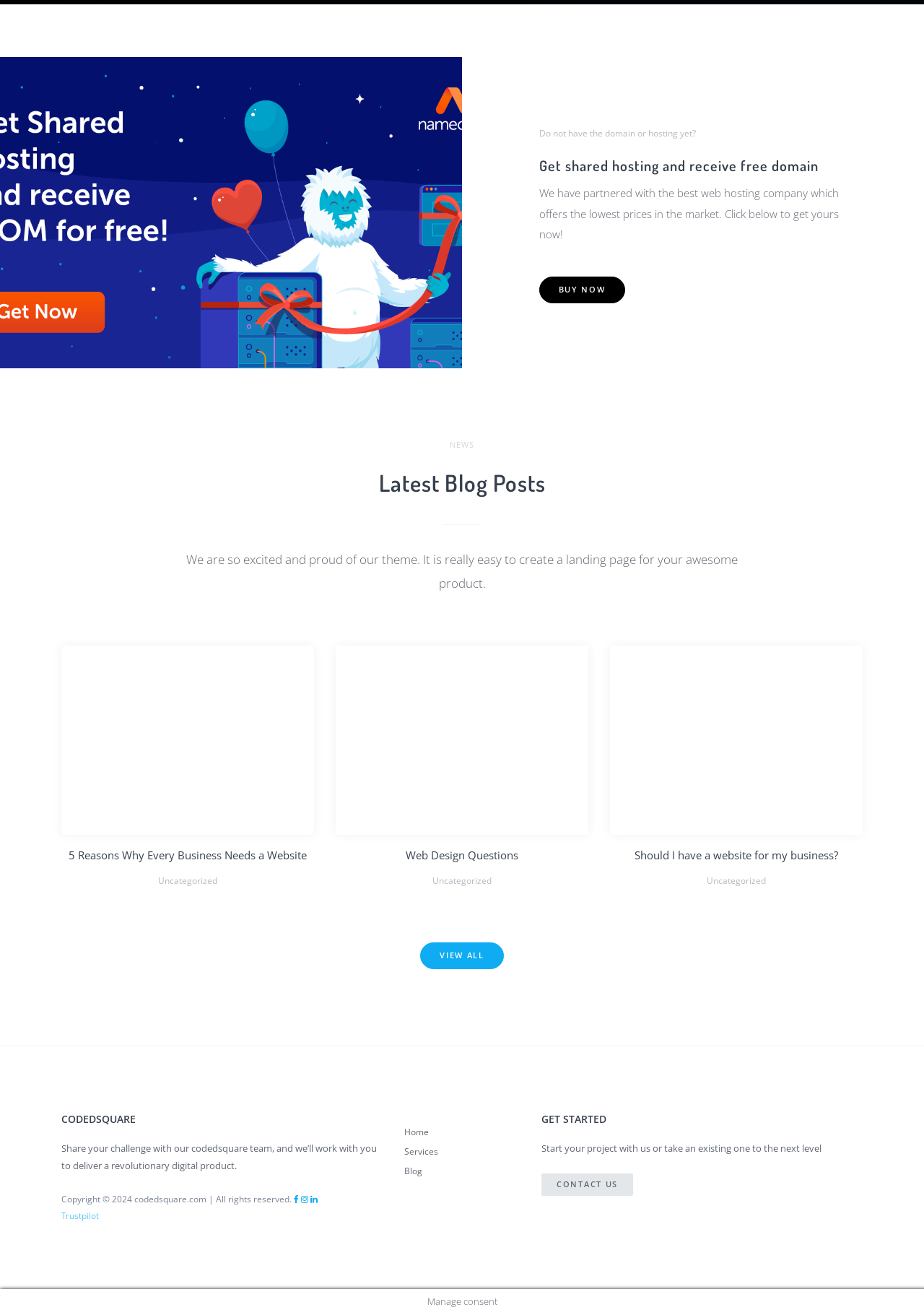Provide a one-word or short-phrase answer to the question:
How many social media links are there in the footer?

3